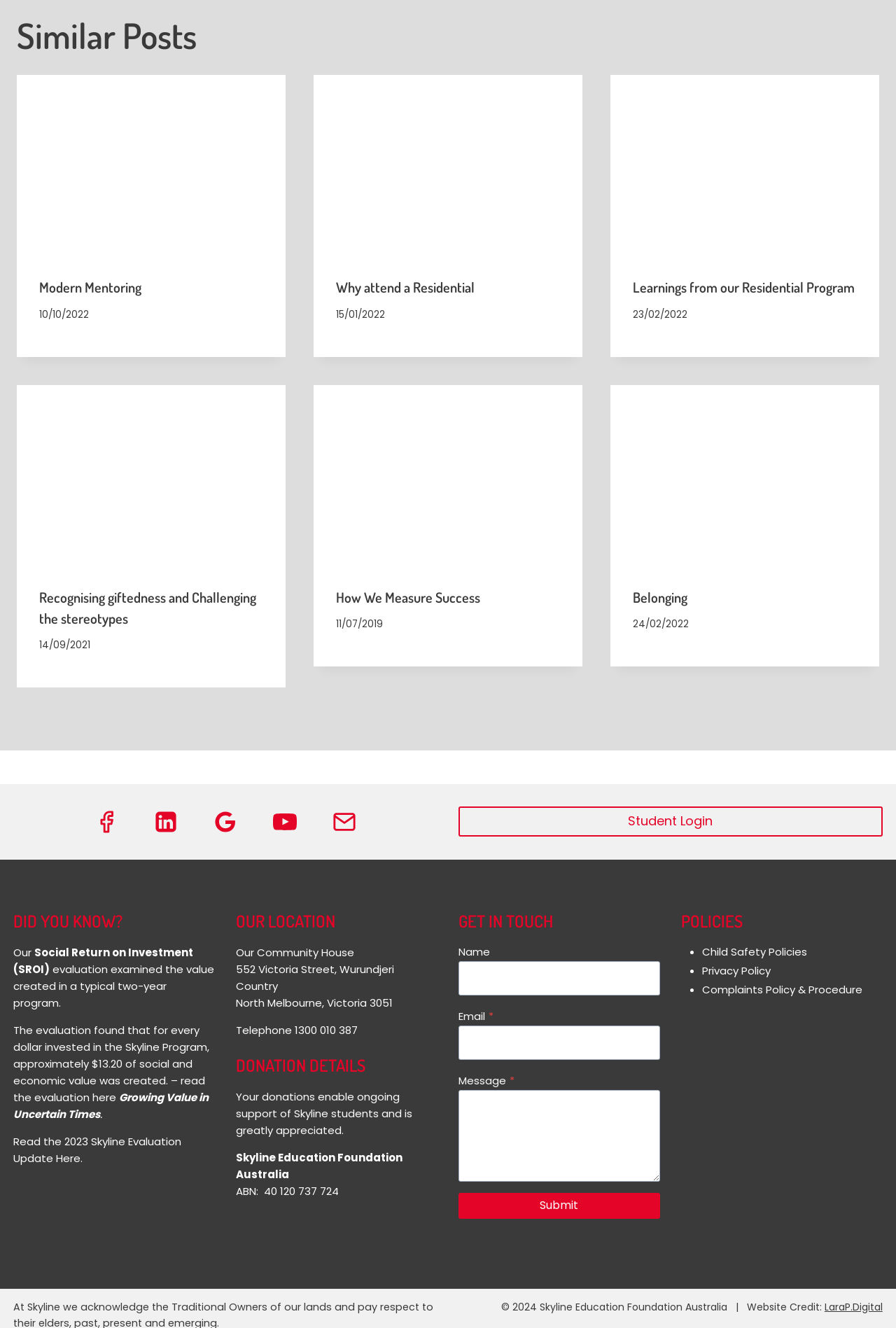Determine the bounding box coordinates of the clickable area required to perform the following instruction: "Click on the 'Modern Mentoring' link". The coordinates should be represented as four float numbers between 0 and 1: [left, top, right, bottom].

[0.044, 0.21, 0.158, 0.223]